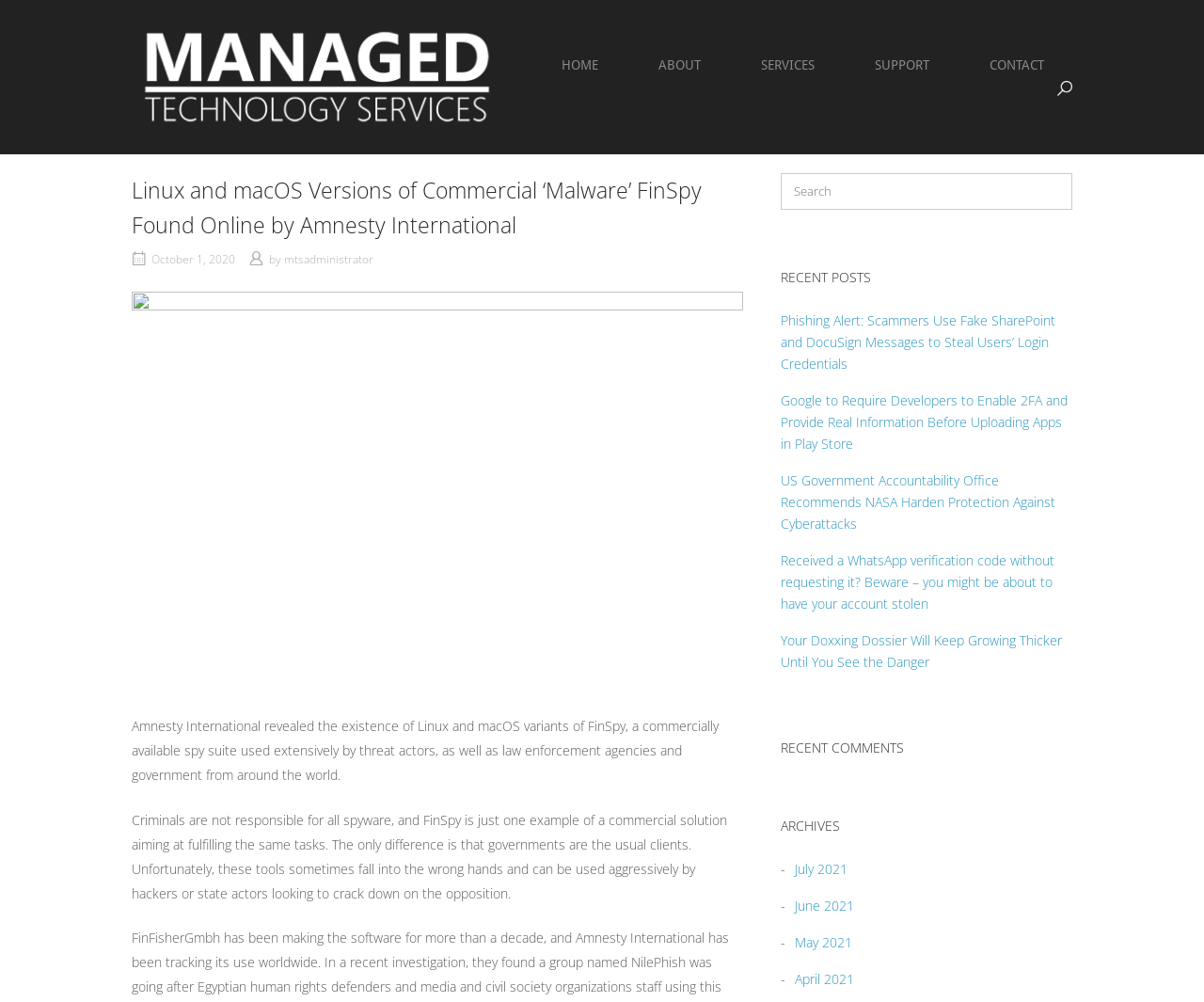Offer an in-depth caption of the entire webpage.

This webpage appears to be a blog or news article page, with a focus on technology and cybersecurity. At the top, there is a navigation menu with links to "Home", "About", "Services", "Support", and "Contact". To the right of the navigation menu, there is a button to open a search bar.

Below the navigation menu, there is a header section with a title "Linux and macOS Versions of Commercial ‘Malware’ FinSpy Found Online by Amnesty International" and a subtitle with the date "October 1, 2020" and the author "mtsadministrator".

The main content of the page is divided into three columns. The left column contains two paragraphs of text discussing the discovery of Linux and macOS versions of FinSpy, a commercially available spy suite, and its potential use by governments and threat actors.

The middle column contains a section titled "RECENT POSTS" with five links to other news articles, including "Phishing Alert: Scammers Use Fake SharePoint and DocuSign Messages to Steal Users’ Login Credentials" and "US Government Accountability Office Recommends NASA Harden Protection Against Cyberattacks".

The right column contains two sections: "RECENT COMMENTS" and "ARCHIVES". The "ARCHIVES" section has links to monthly archives, including July 2021, June 2021, May 2021, and April 2021.

There are no images on the page, but there are several links and buttons throughout the content. The overall layout is organized, with clear headings and concise text.